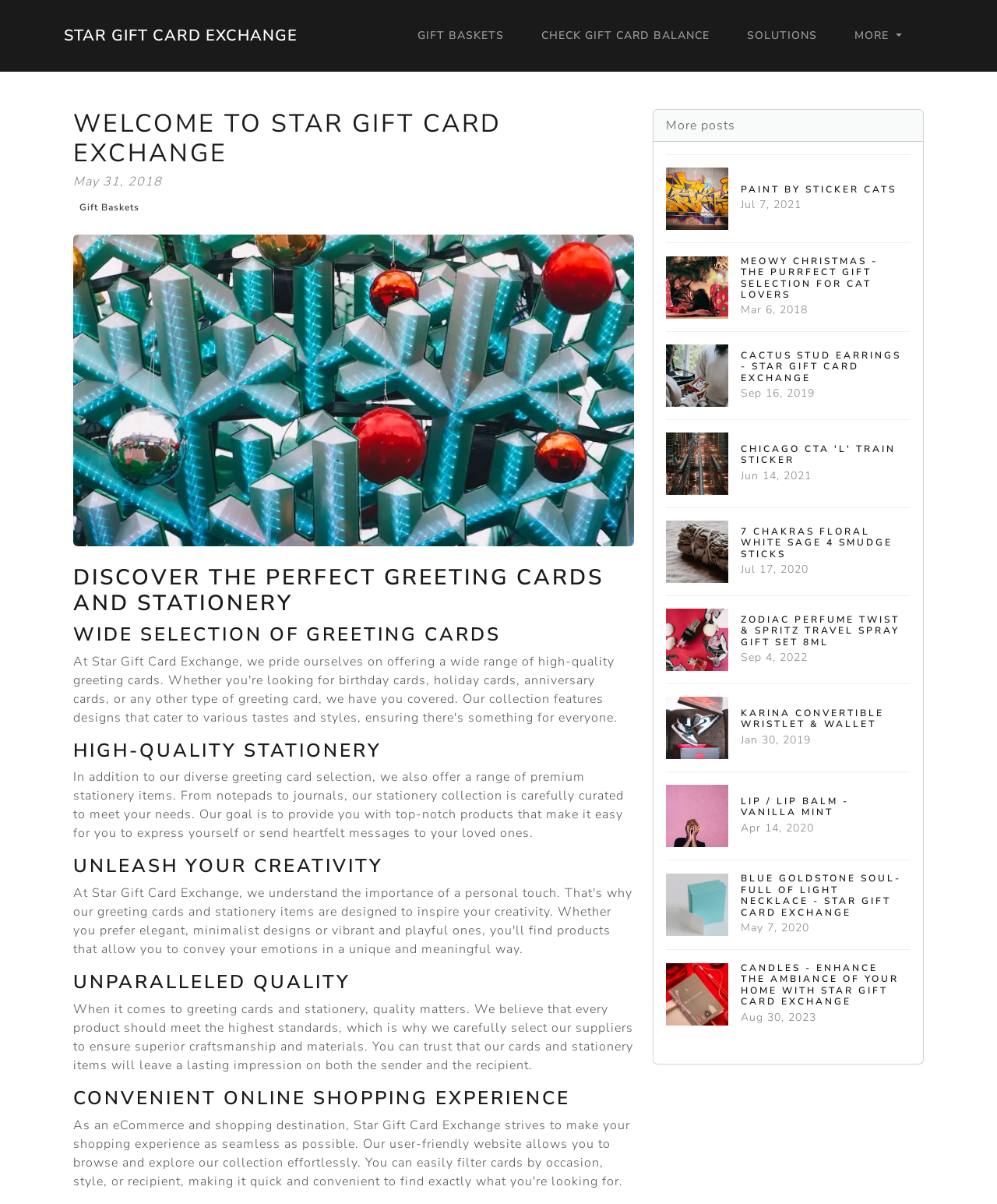Please find the bounding box for the UI component described as follows: "Gift Baskets".

[0.073, 0.165, 0.146, 0.179]